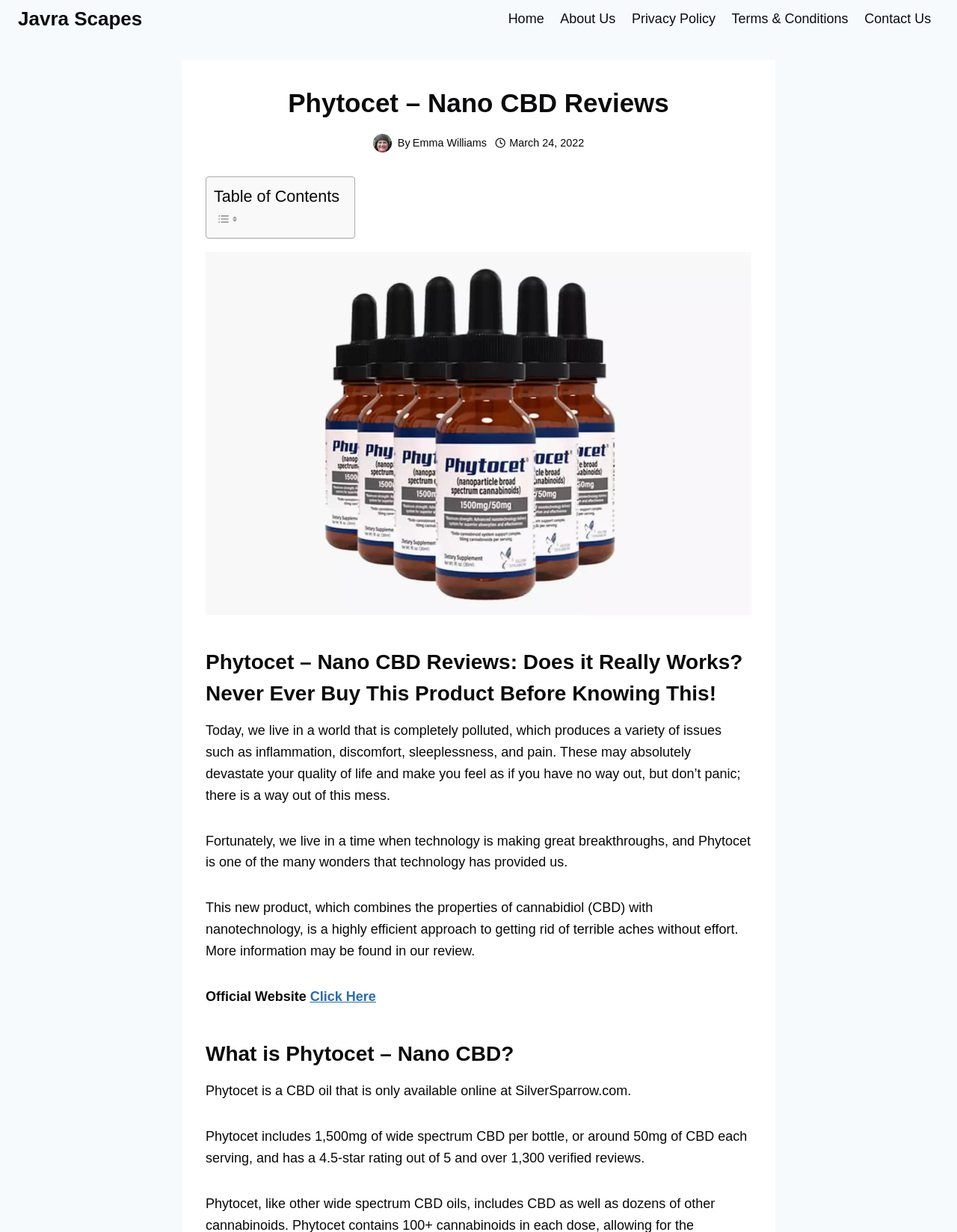What is the purpose of Phytocet? Based on the image, give a response in one word or a short phrase.

To get rid of aches